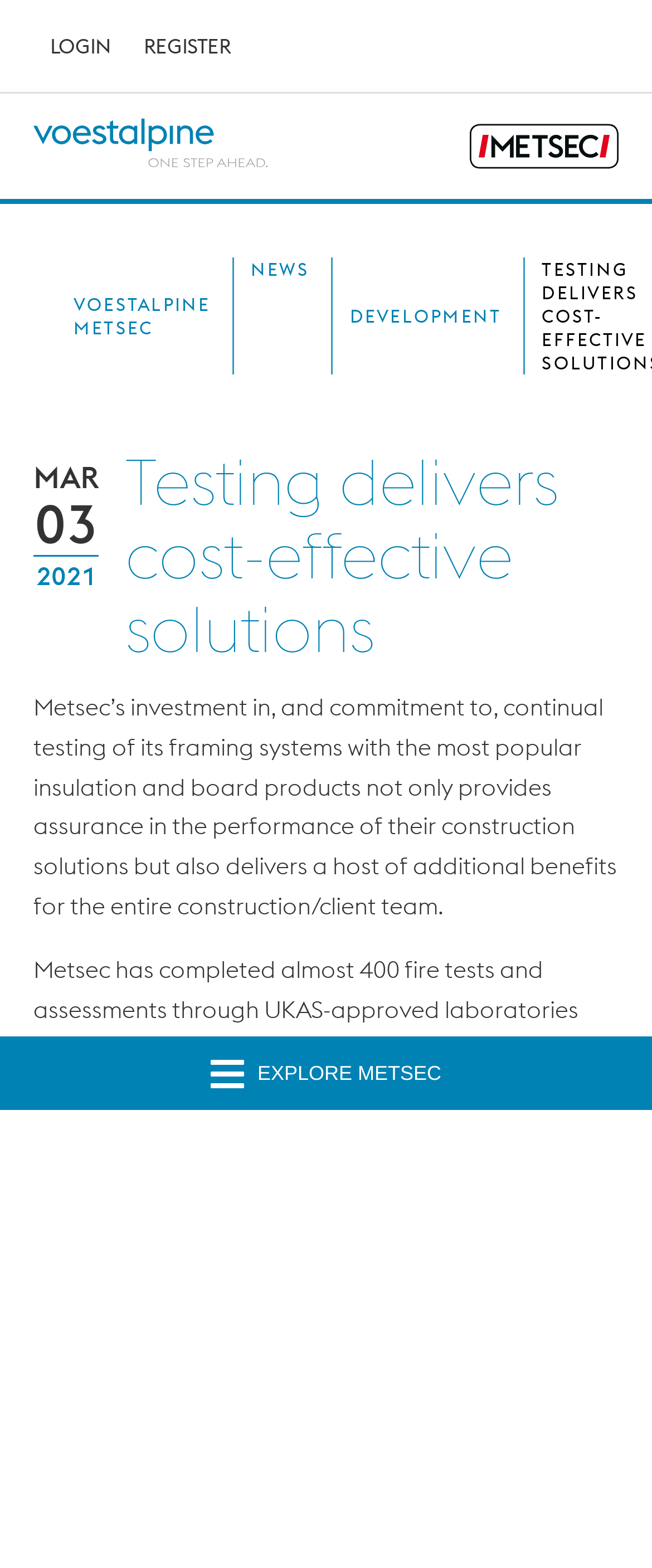Please analyze the image and give a detailed answer to the question:
How many links are in the tertiary menu?

The tertiary menu is located at the top of the webpage and contains two links, 'LOGIN' and 'REGISTER'.